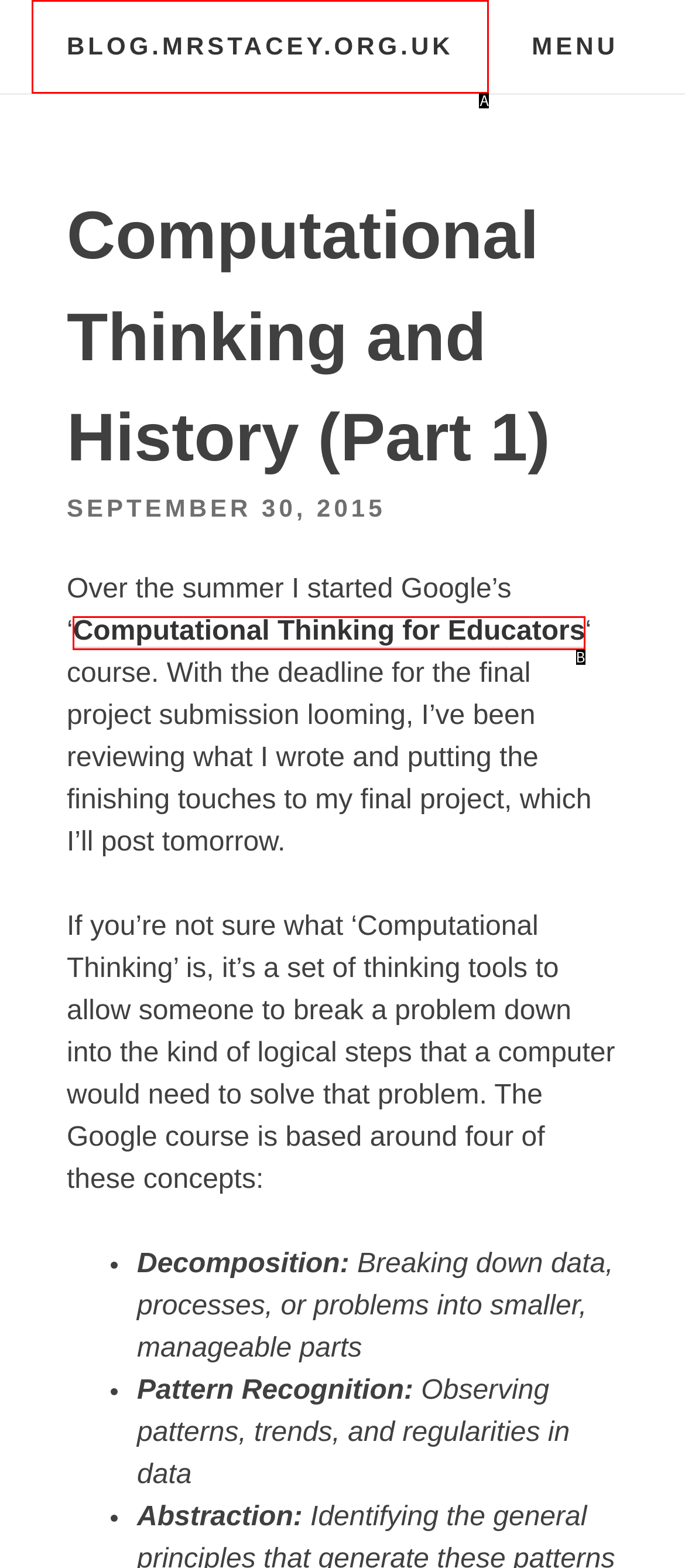Identify the HTML element that best fits the description: Computational Thinking for Educators. Respond with the letter of the corresponding element.

B